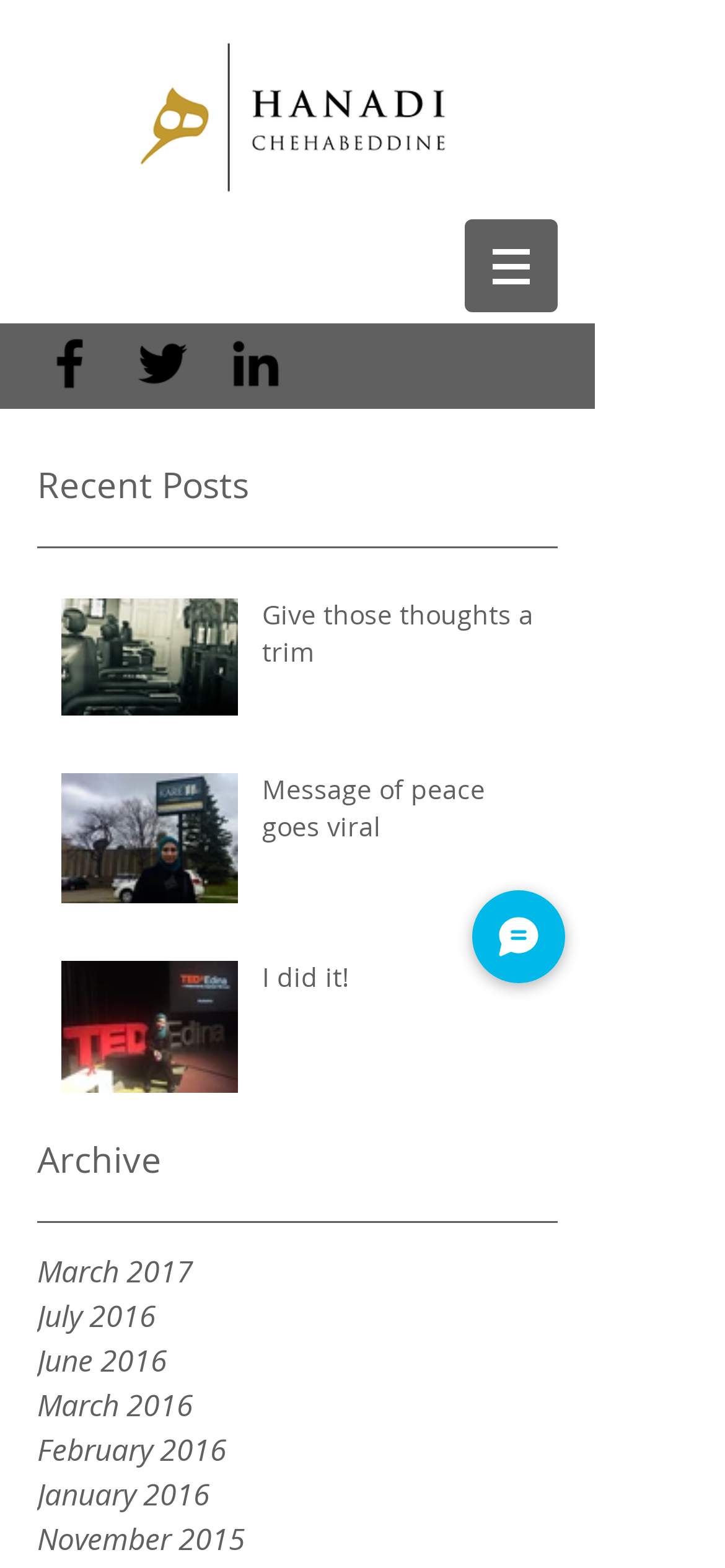Identify the bounding box for the described UI element: "aria-label="linkedin"".

[0.308, 0.211, 0.397, 0.252]